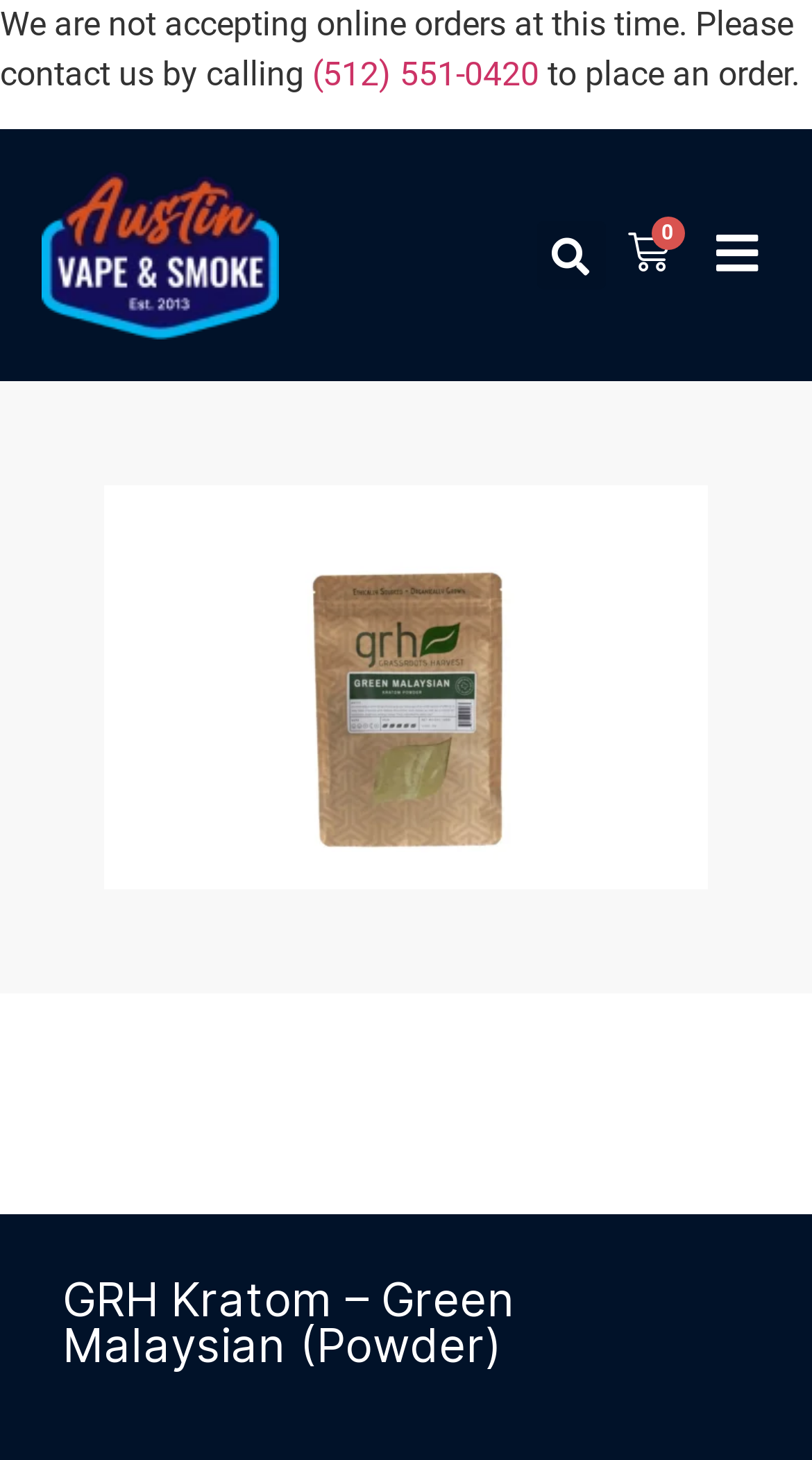What is the phone number to place an order?
Please use the image to deliver a detailed and complete answer.

I found the phone number by looking at the top section of the webpage, where it says 'We are not accepting online orders at this time. Please contact us by calling' and then provides the phone number '(512) 551-0420' as a link.